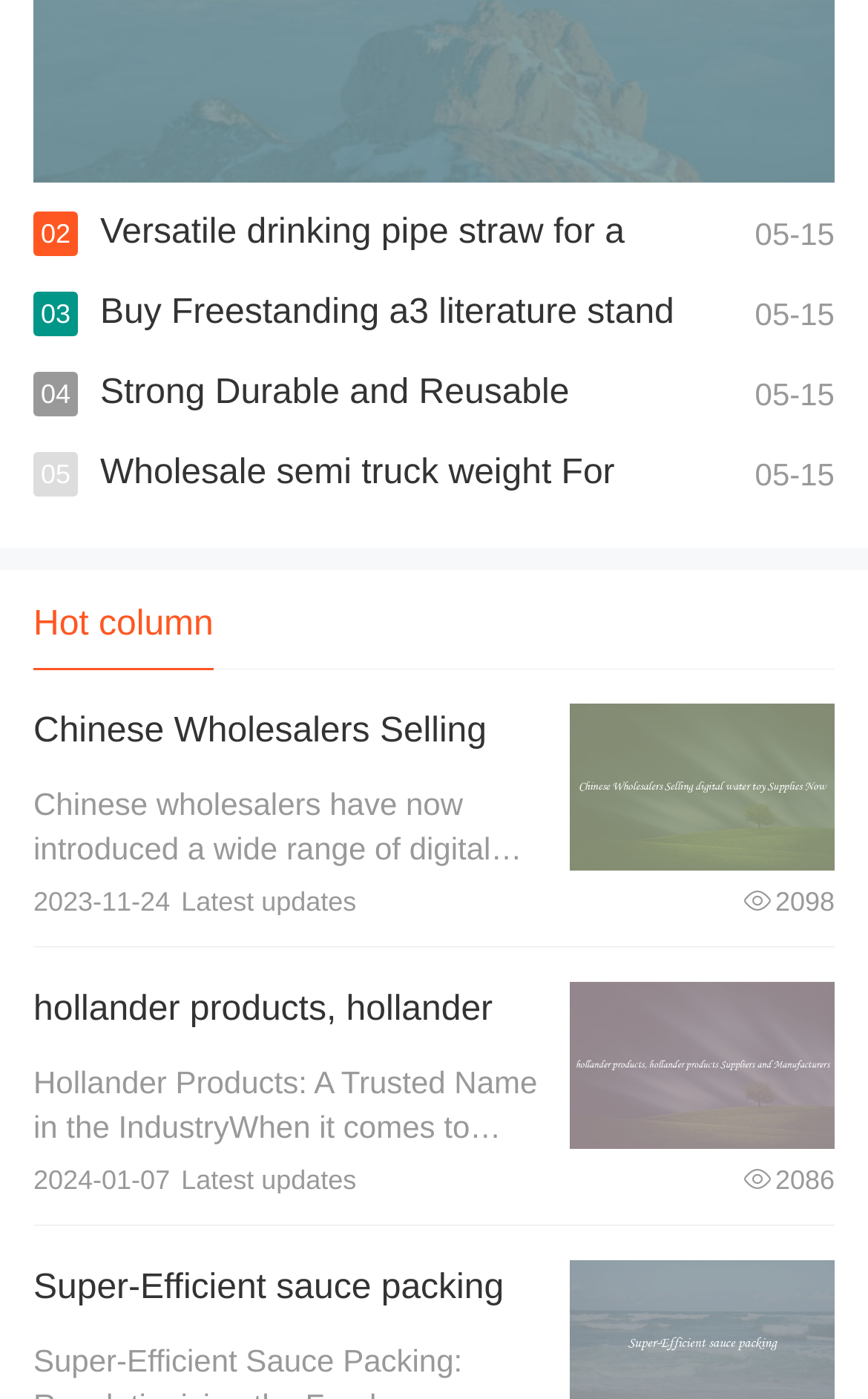Answer the question below with a single word or a brief phrase: 
How many images are on this webpage?

2